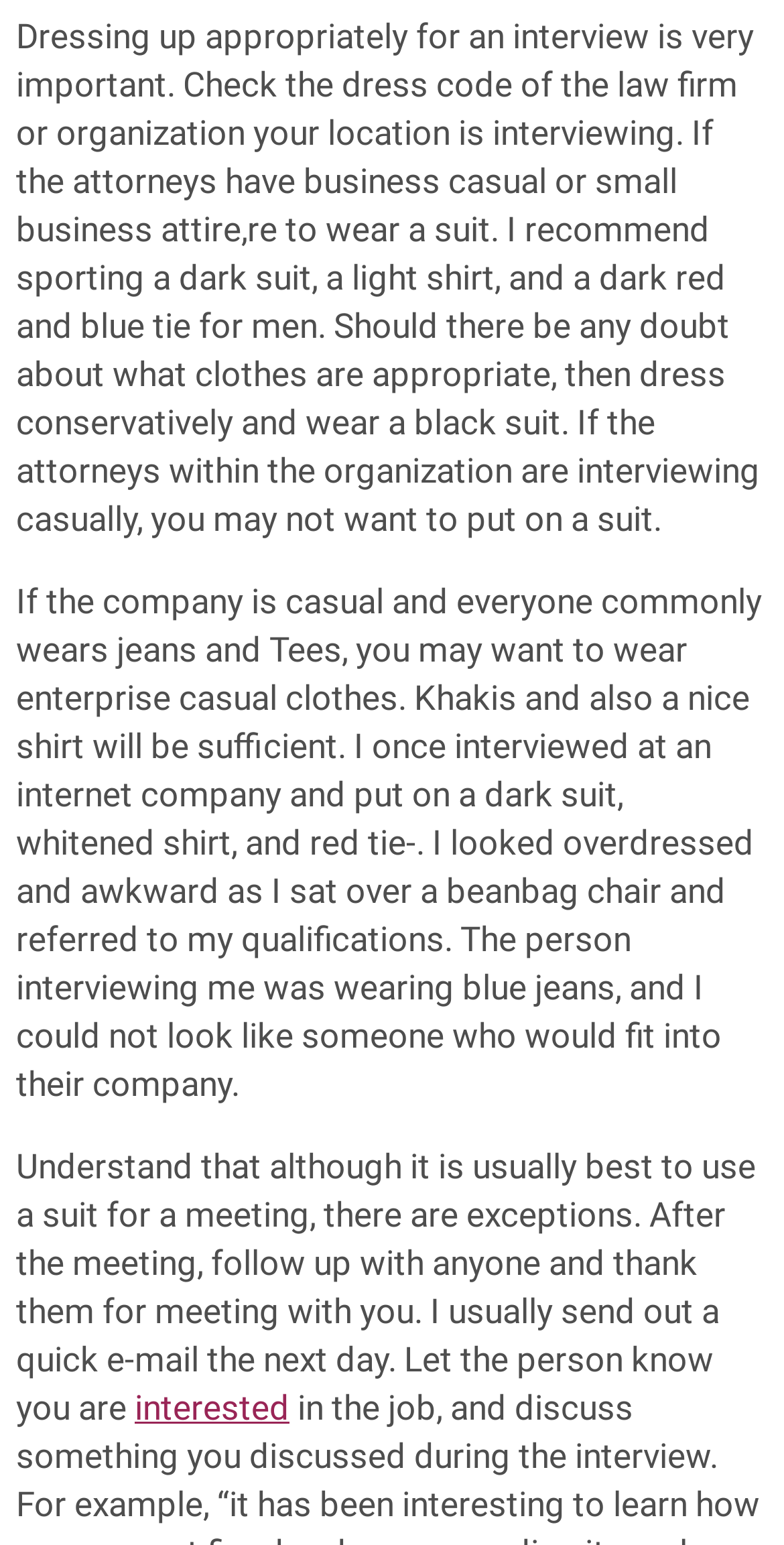Please identify the bounding box coordinates of the element I should click to complete this instruction: 'Share on Facebook'. The coordinates should be given as four float numbers between 0 and 1, like this: [left, top, right, bottom].

[0.021, 0.247, 0.179, 0.268]